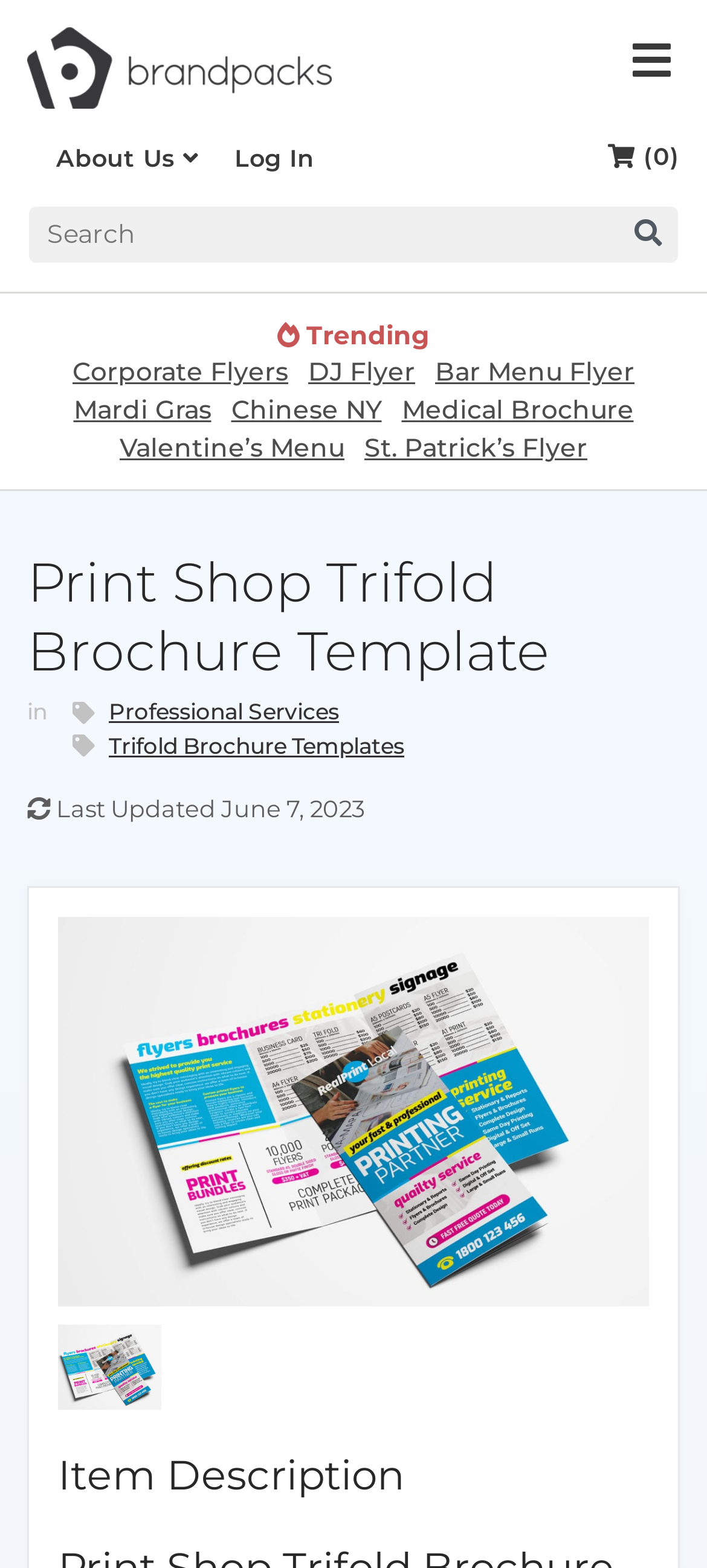Can you give a detailed response to the following question using the information from the image? When was the brochure template last updated?

The brochure template was last updated on June 7, 2023, which can be found in the header section, indicated by the time element with the text 'June 7, 2023'.